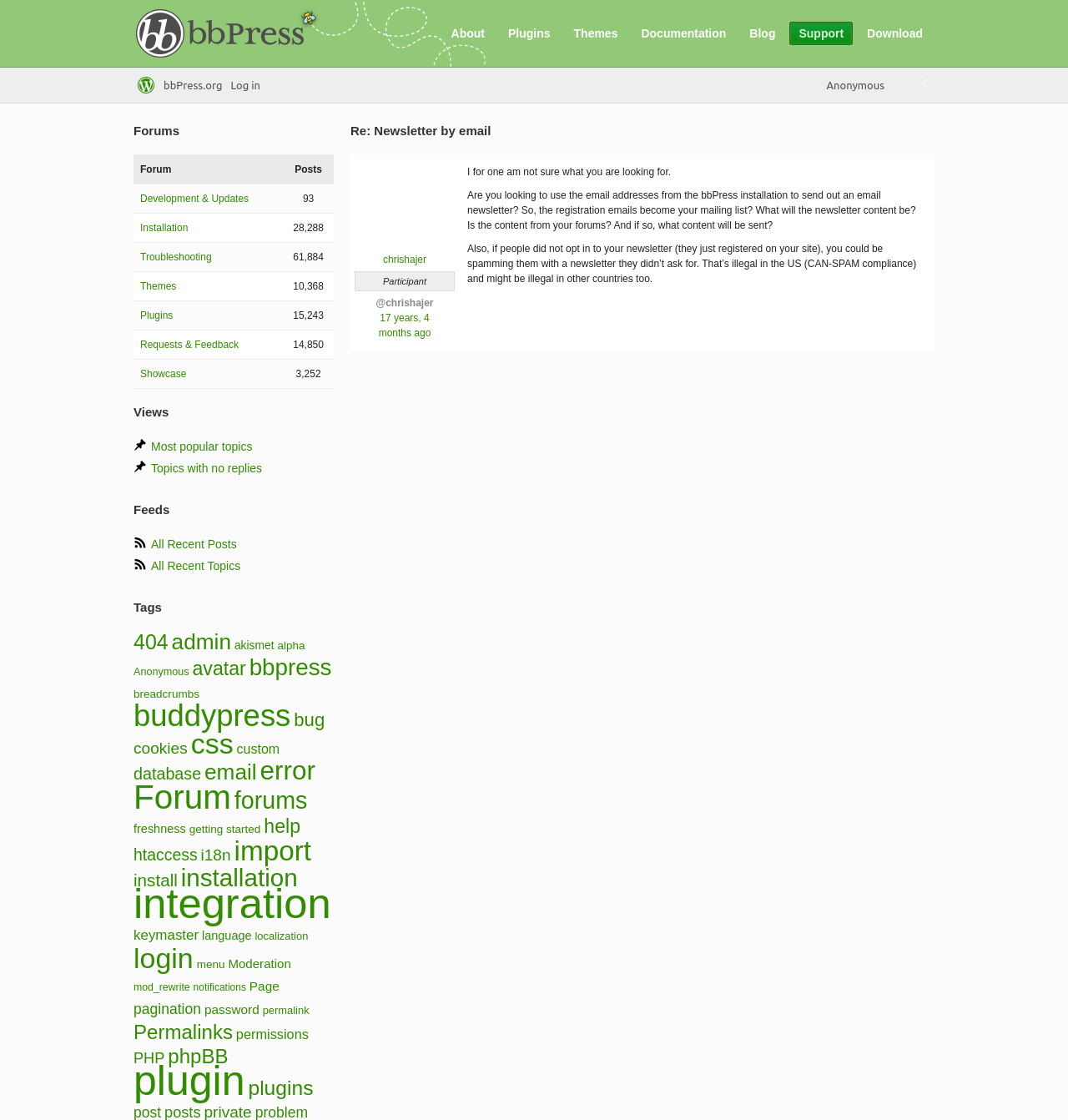What is the name of the forum software being discussed?
Could you please answer the question thoroughly and with as much detail as possible?

I found the answer by looking at the link element with the text 'bbPress.org' which is located at the top of the page and has a bounding box with y1 coordinate 0.006, indicating that it is the name of the forum software.